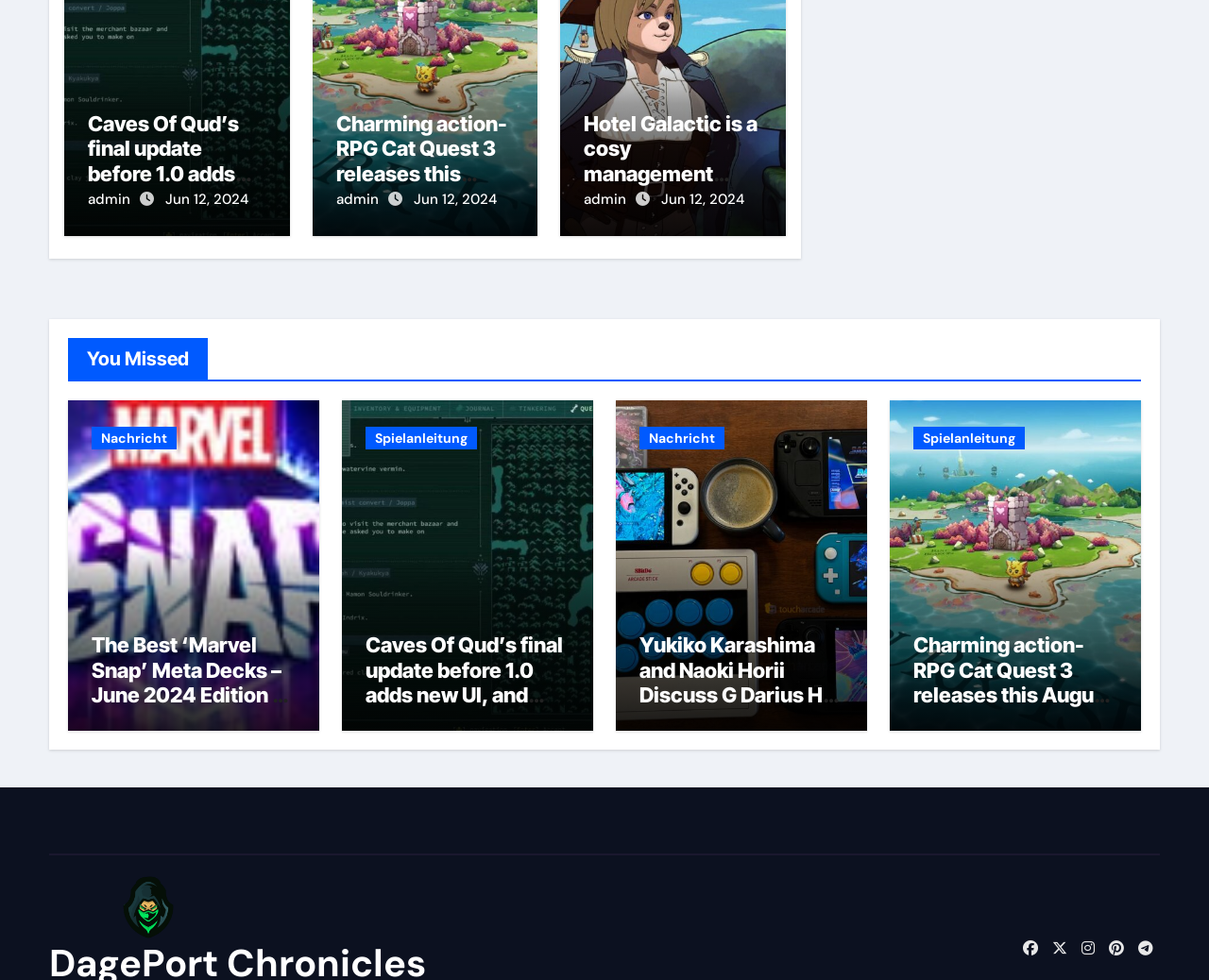Please locate the bounding box coordinates of the element that needs to be clicked to achieve the following instruction: "Check the owners of the mine in 1889-1891". The coordinates should be four float numbers between 0 and 1, i.e., [left, top, right, bottom].

None